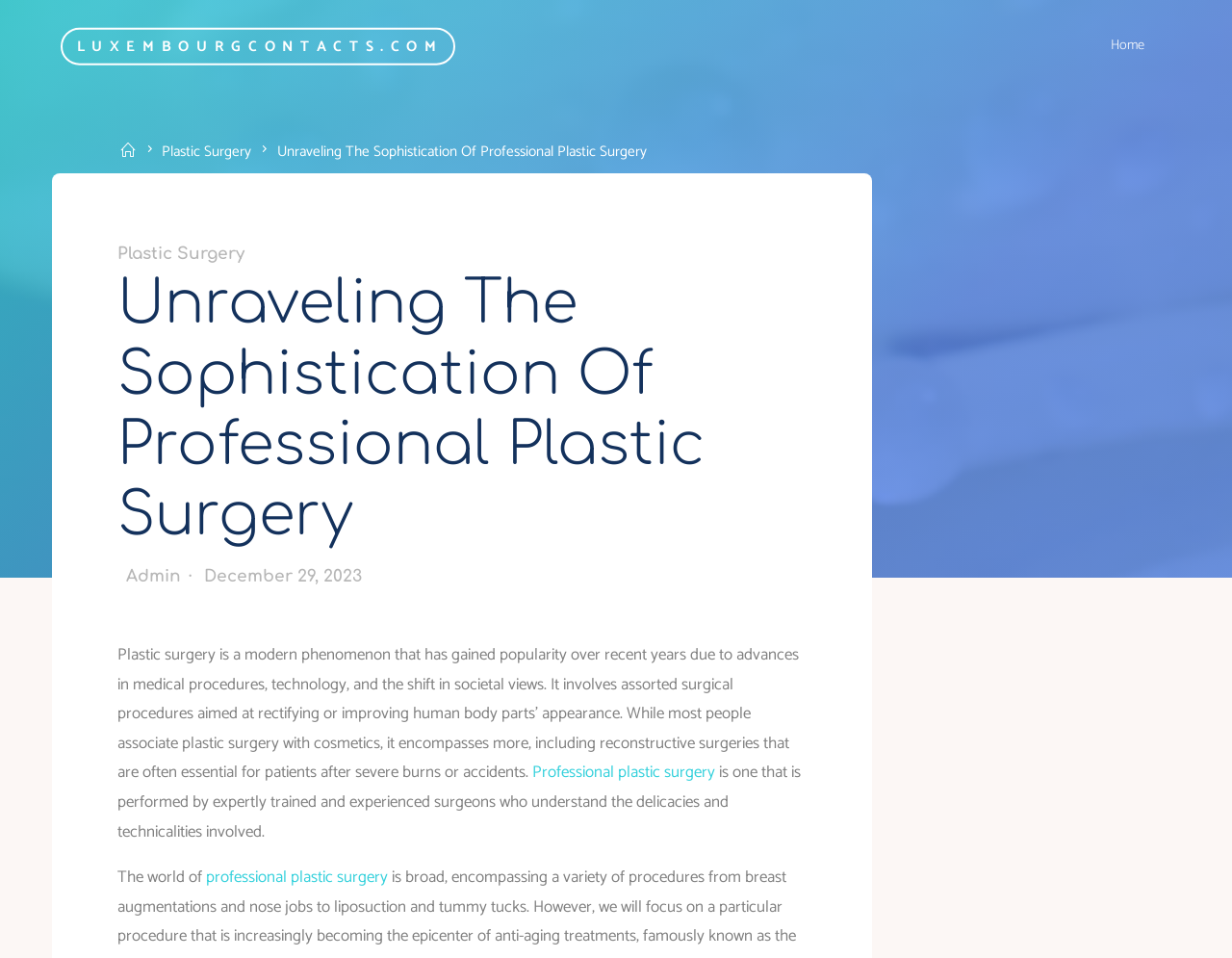Please find the bounding box for the following UI element description. Provide the coordinates in (top-left x, top-left y, bottom-right x, bottom-right y) format, with values between 0 and 1: Plastic Surgery

[0.132, 0.145, 0.204, 0.17]